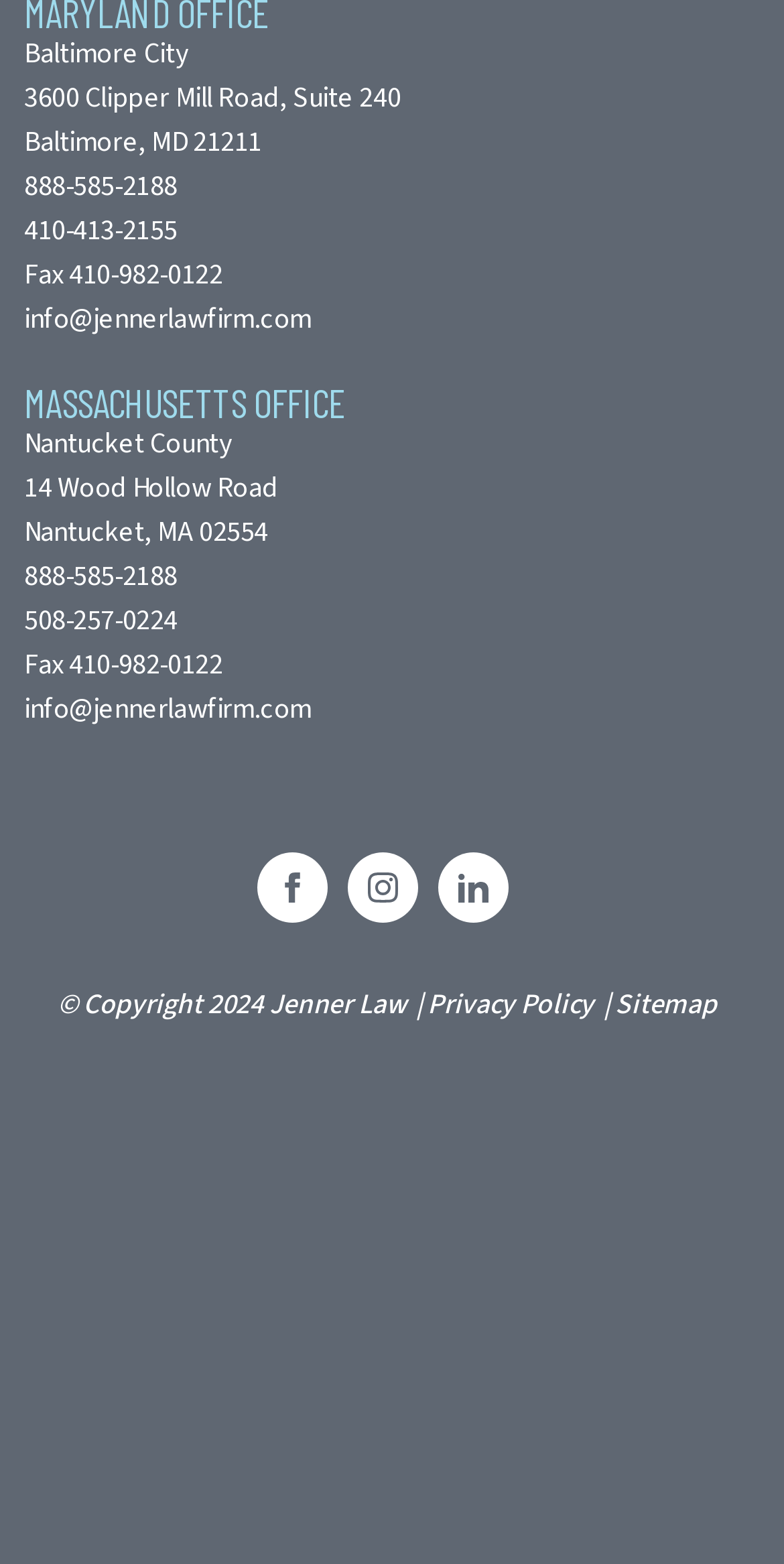Refer to the image and answer the question with as much detail as possible: What social media platforms are linked on the webpage?

I found the social media platforms by looking at the link elements with image children, which represent the social media icons. The text of these link elements indicates that the webpage links to facebook, instagram, and linkedin.